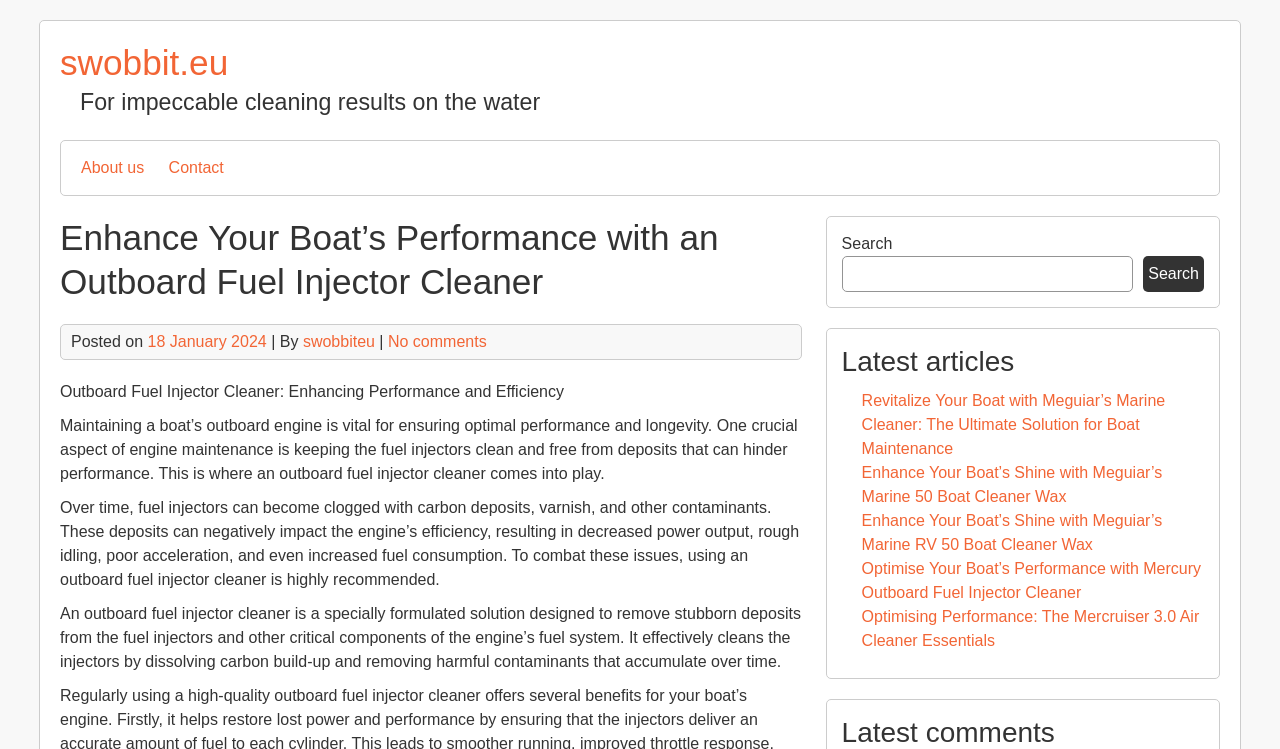What happens to fuel injectors over time?
Provide a thorough and detailed answer to the question.

As stated on the webpage, over time, fuel injectors can become clogged with carbon deposits, varnish, and other contaminants. These deposits can negatively impact the engine’s efficiency, resulting in decreased power output, rough idling, poor acceleration, and even increased fuel consumption.